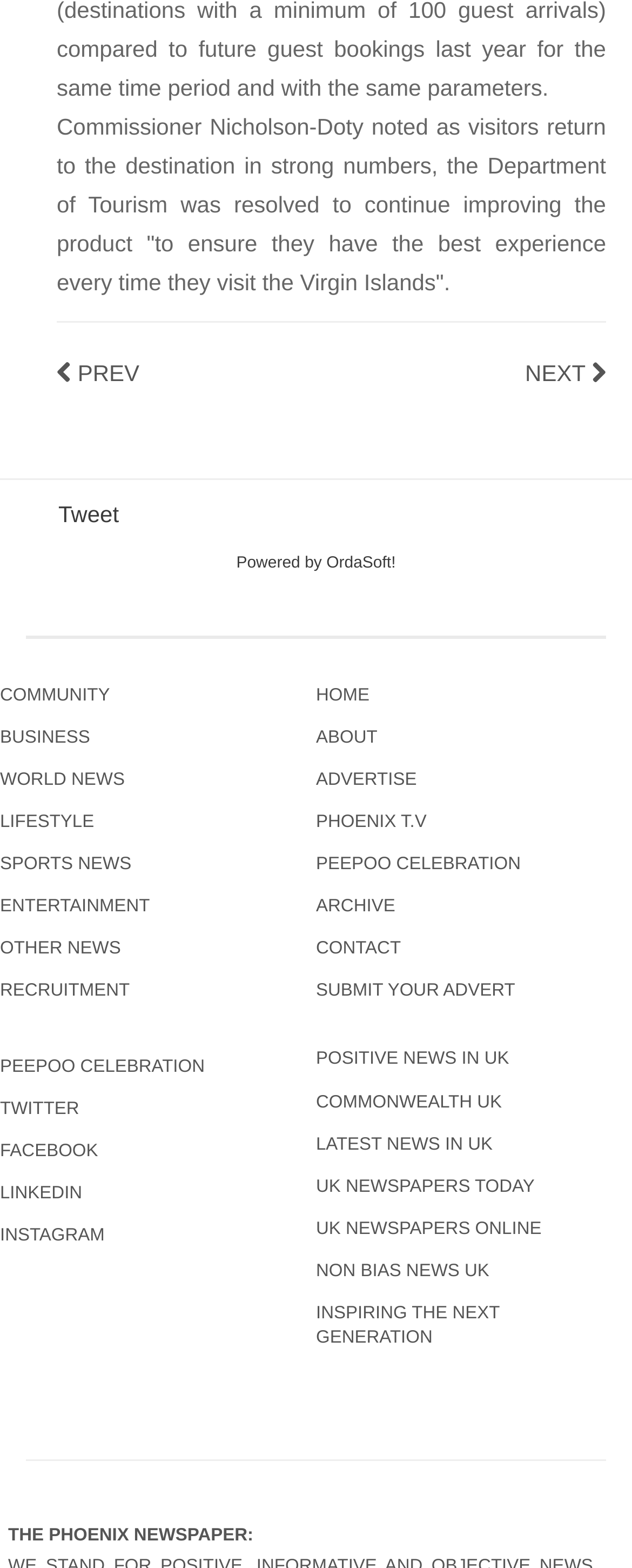How many social media links are available?
Respond with a short answer, either a single word or a phrase, based on the image.

4